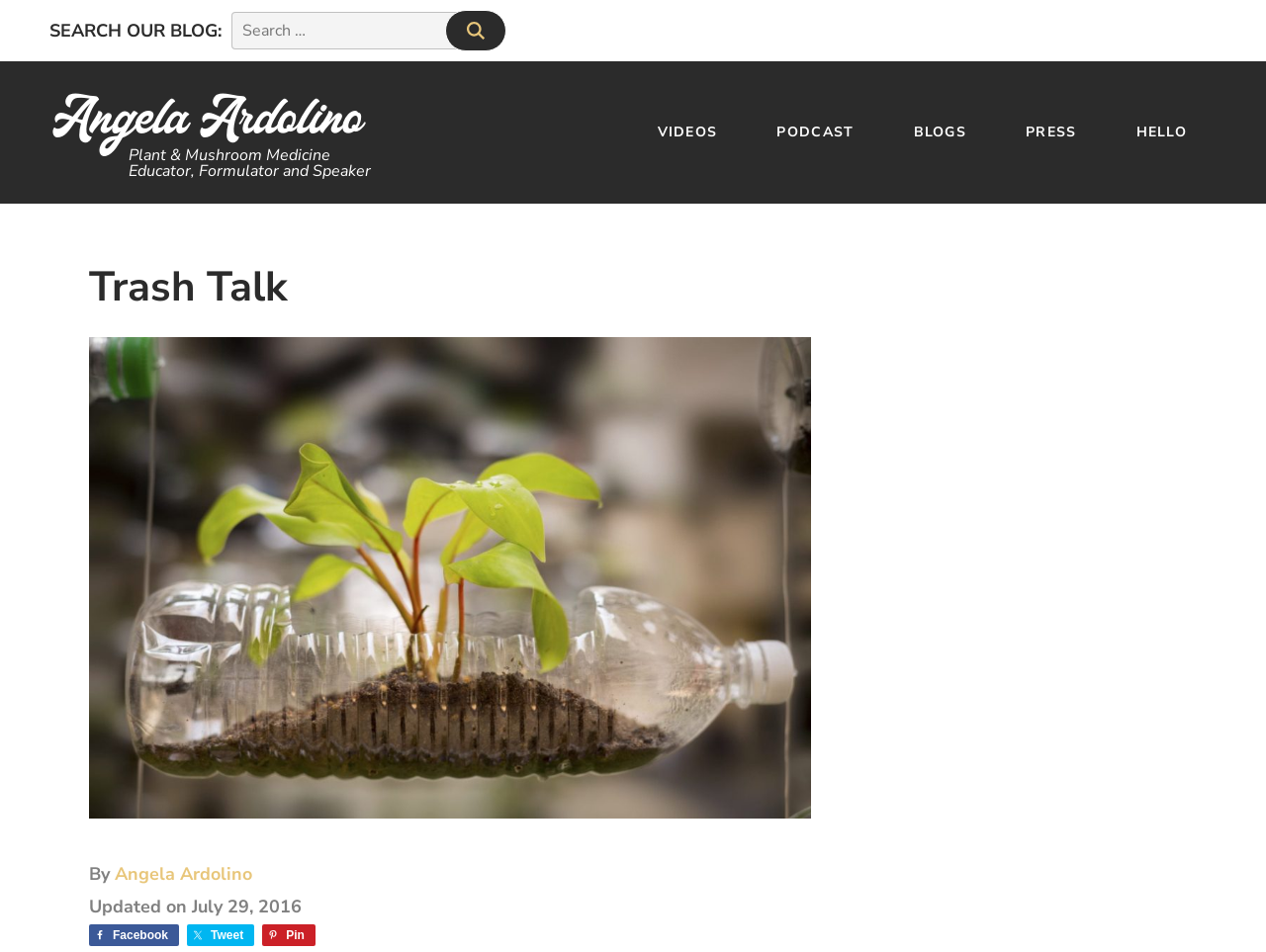Identify the bounding box coordinates for the UI element described as follows: Extraordinary Women. Use the format (top-left x, top-left y, bottom-right x, bottom-right y) and ensure all values are floating point numbers between 0 and 1.

[0.68, 0.374, 0.805, 0.445]